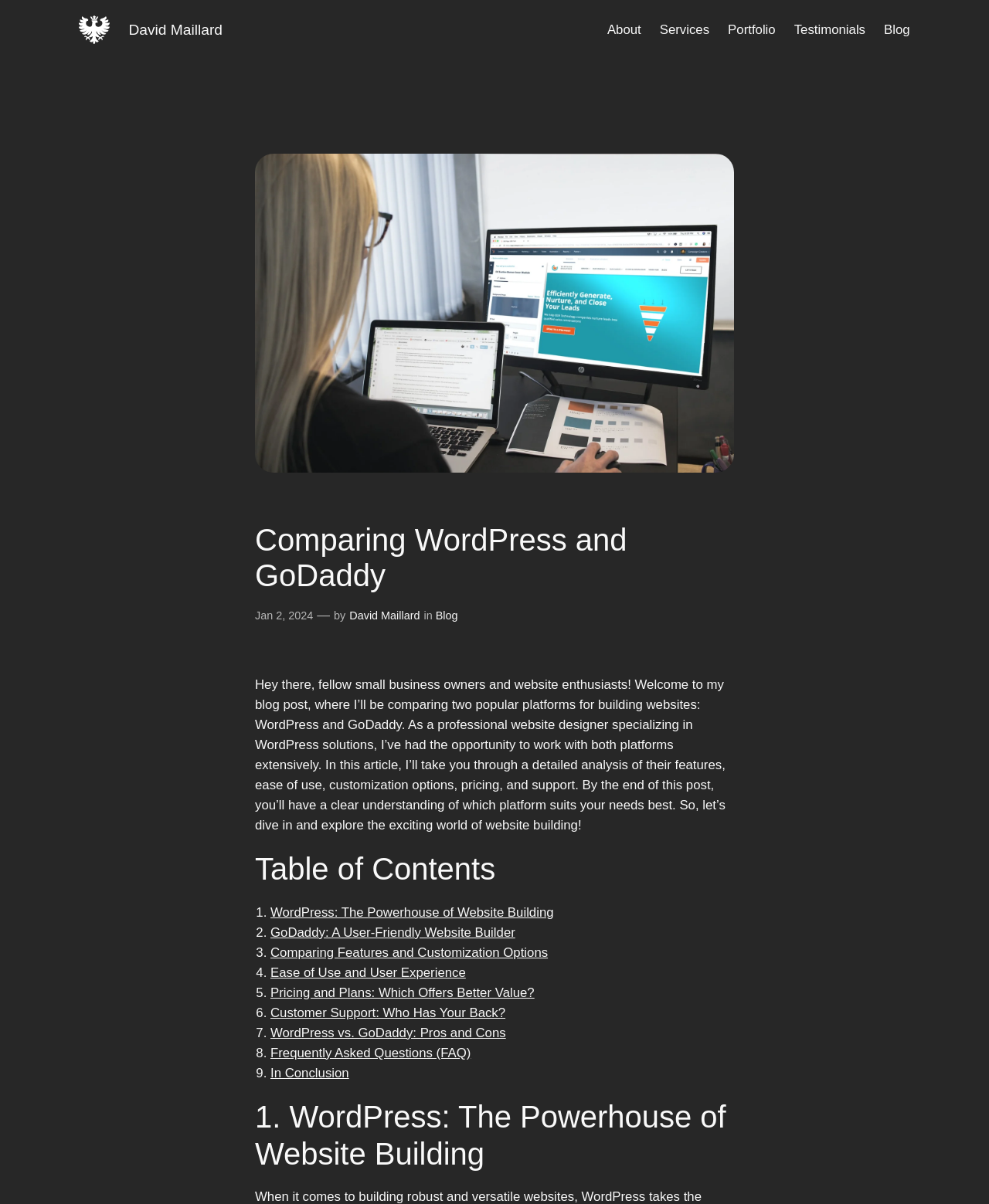What is the author's name?
Using the information presented in the image, please offer a detailed response to the question.

The author's name is mentioned in the link 'David Maillard' with bounding box coordinates [0.08, 0.013, 0.111, 0.037] and also in the link 'David Maillard' with bounding box coordinates [0.353, 0.506, 0.425, 0.516].